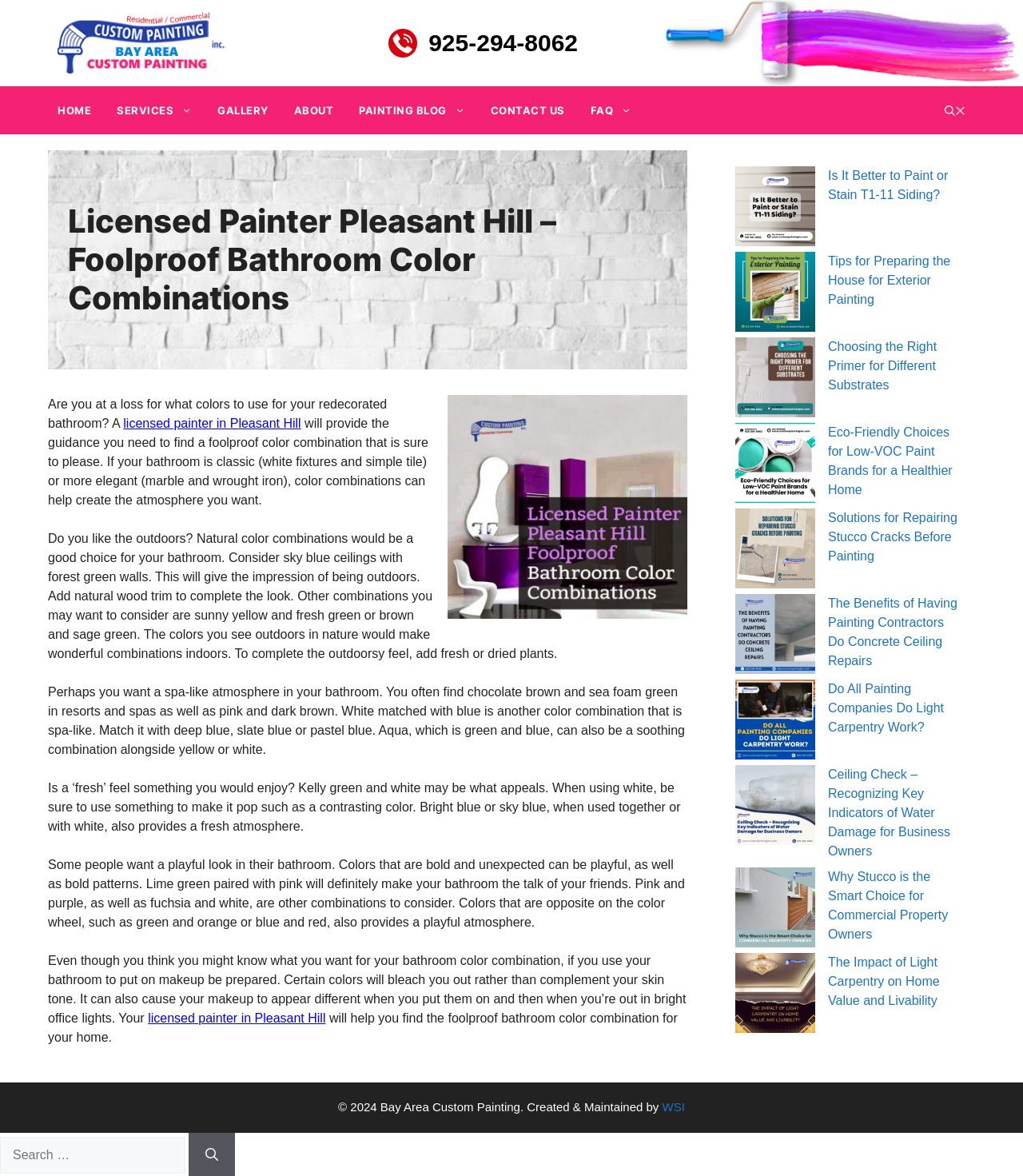Locate the bounding box coordinates of the clickable part needed for the task: "Check the 'FAQ' section".

[0.577, 0.089, 0.599, 0.1]